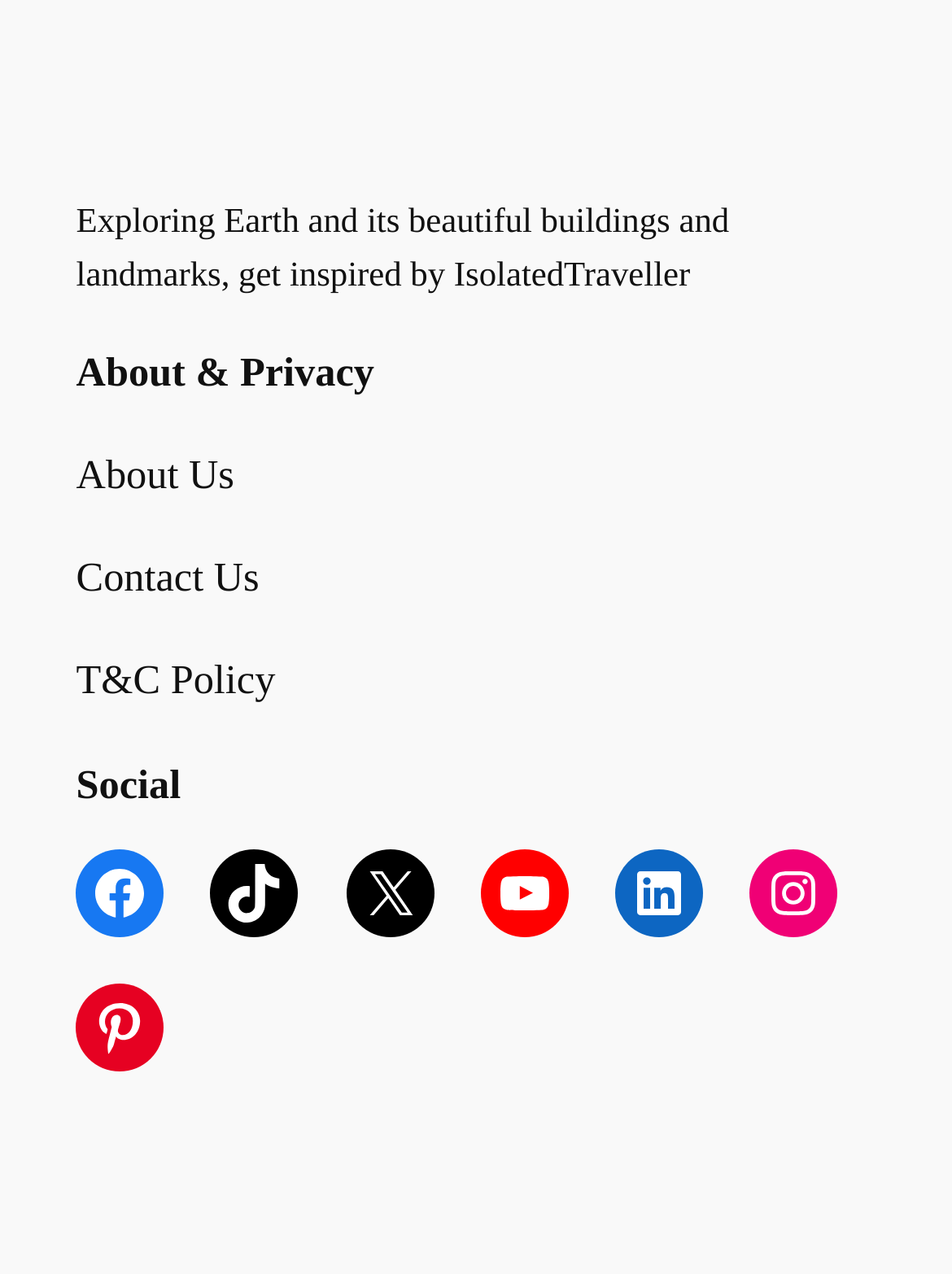Predict the bounding box of the UI element based on this description: "YouTube".

[0.504, 0.78, 0.597, 0.849]